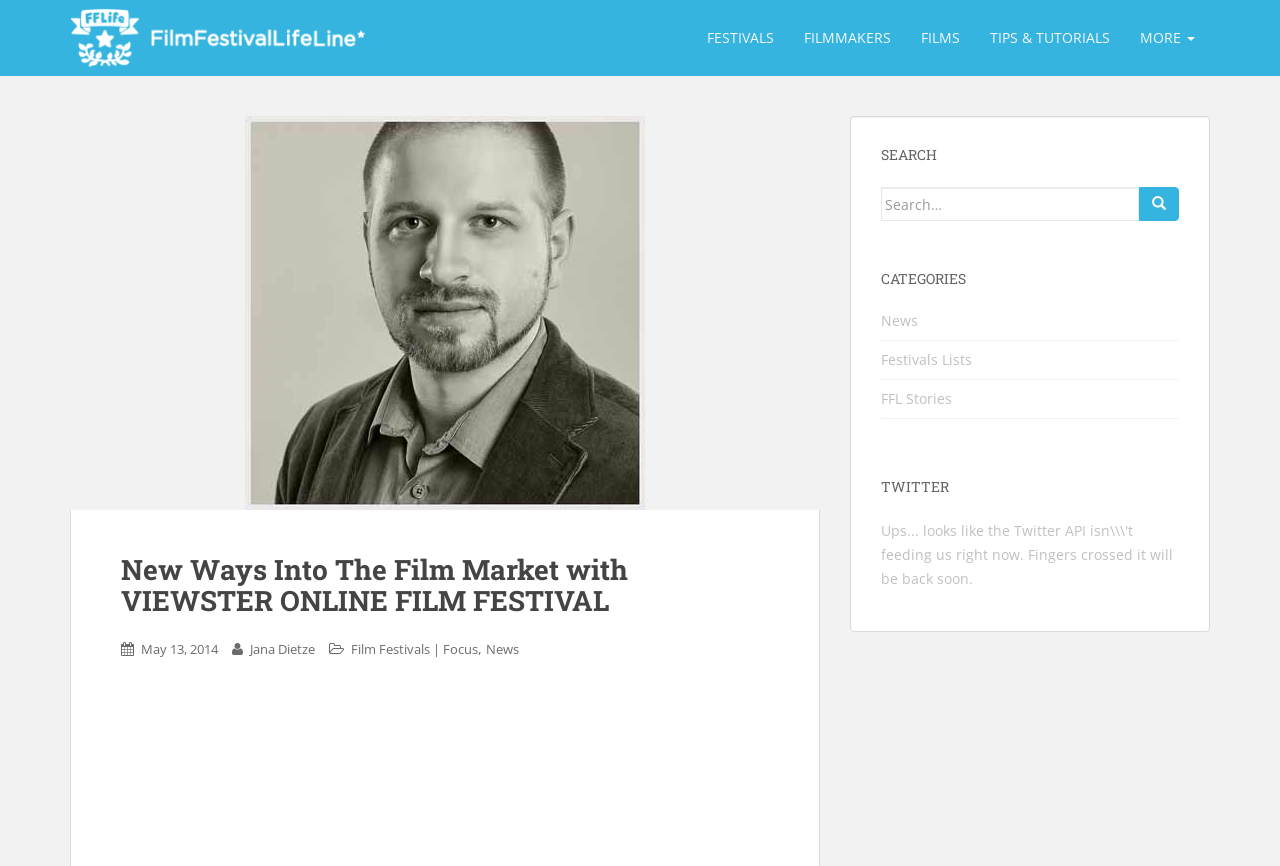Give a one-word or short-phrase answer to the following question: 
How many search categories are there?

3